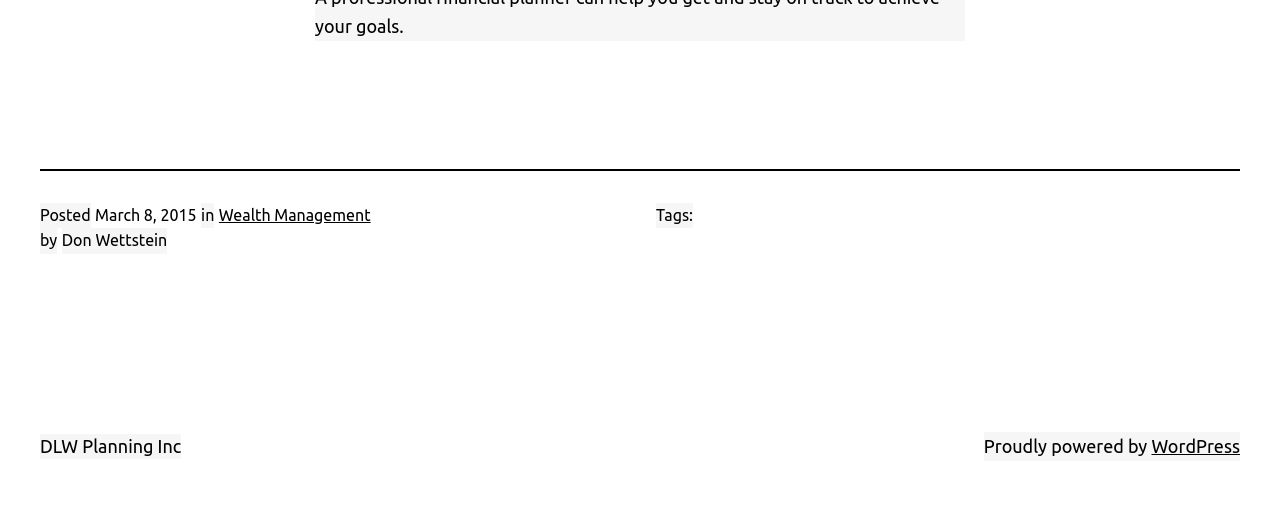Answer the question in one word or a short phrase:
What is the name of the company powering the website?

WordPress